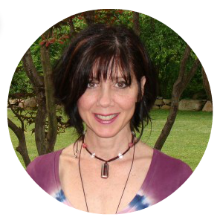What color is Linda's top?
Look at the image and respond with a one-word or short phrase answer.

Deep purple